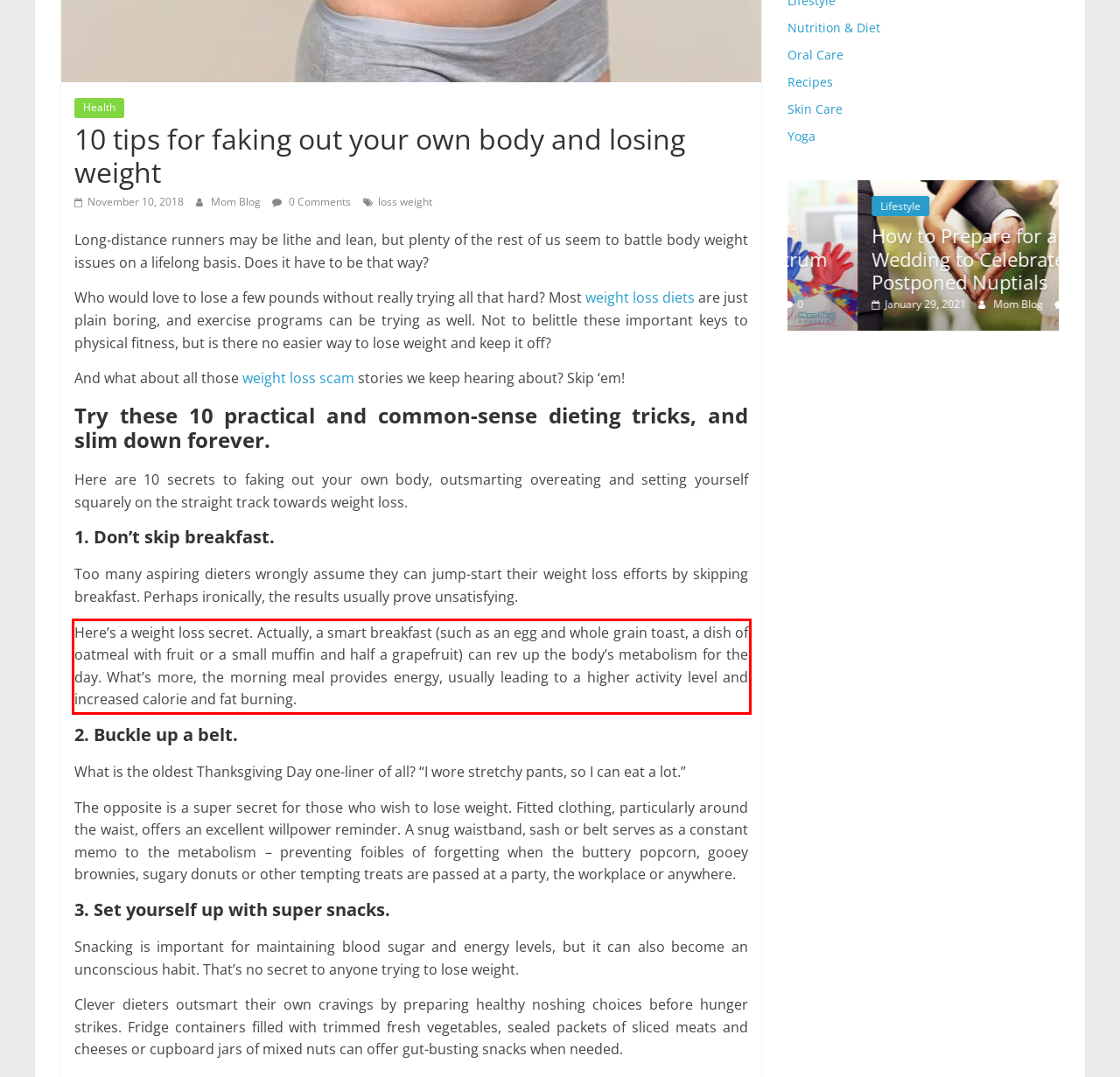Observe the screenshot of the webpage that includes a red rectangle bounding box. Conduct OCR on the content inside this red bounding box and generate the text.

Here’s a weight loss secret. Actually, a smart breakfast (such as an egg and whole grain toast, a dish of oatmeal with fruit or a small muffin and half a grapefruit) can rev up the body’s metabolism for the day. What’s more, the morning meal provides energy, usually leading to a higher activity level and increased calorie and fat burning.